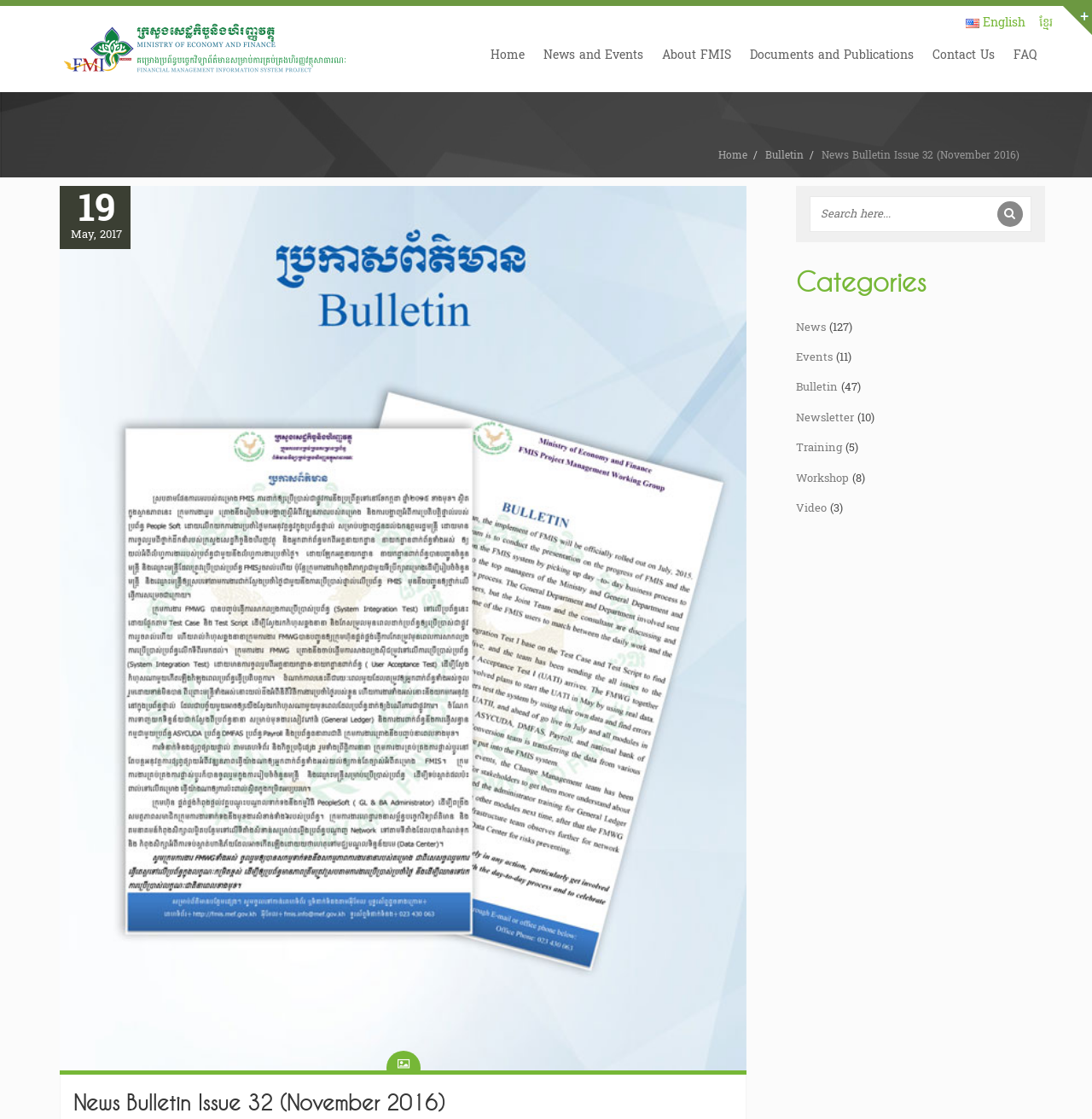Can you specify the bounding box coordinates for the region that should be clicked to fulfill this instruction: "Go to Home page".

[0.441, 0.037, 0.488, 0.062]